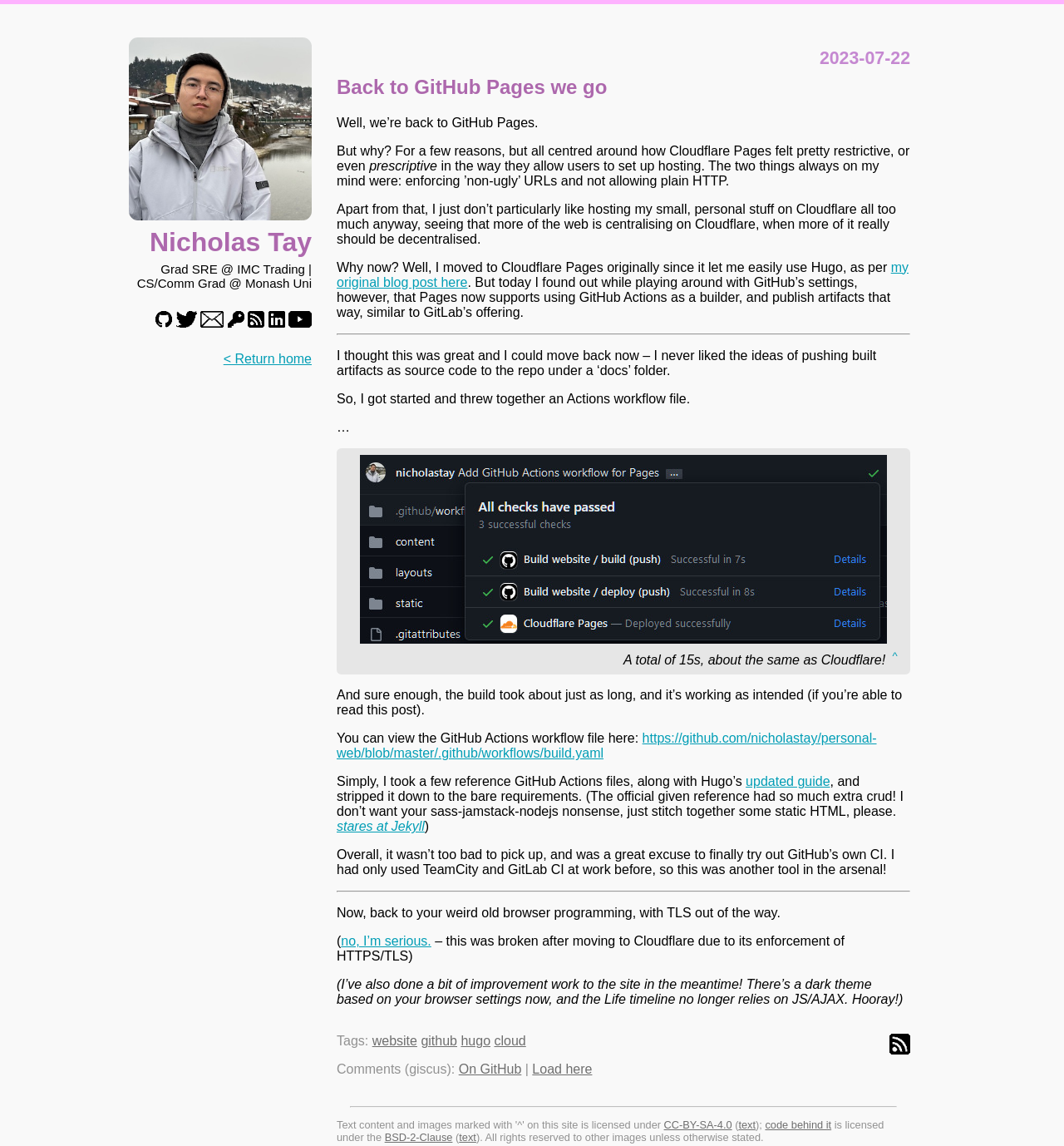From the given element description: "code behind it", find the bounding box for the UI element. Provide the coordinates as four float numbers between 0 and 1, in the order [left, top, right, bottom].

[0.719, 0.976, 0.781, 0.987]